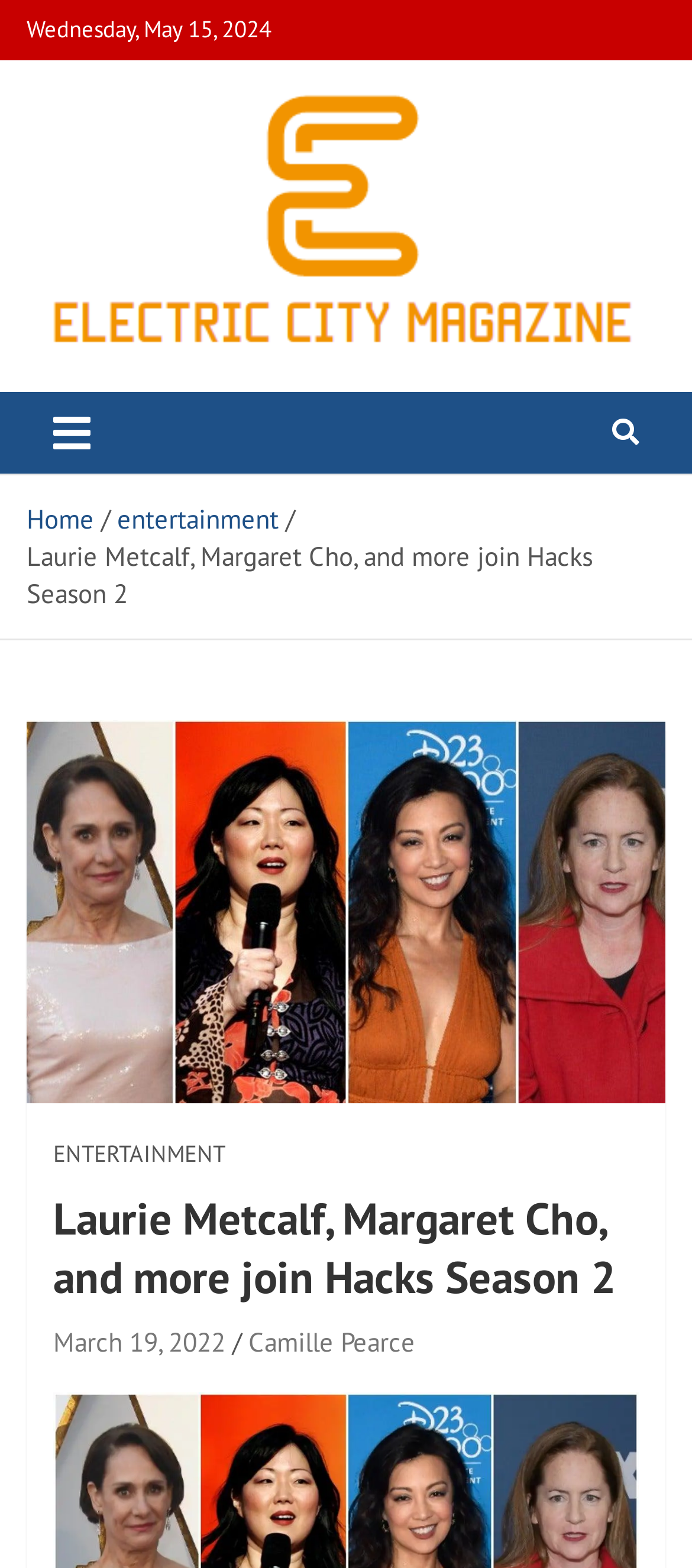Identify the bounding box coordinates for the UI element that matches this description: "Electric City Magazine".

[0.038, 0.232, 0.756, 0.276]